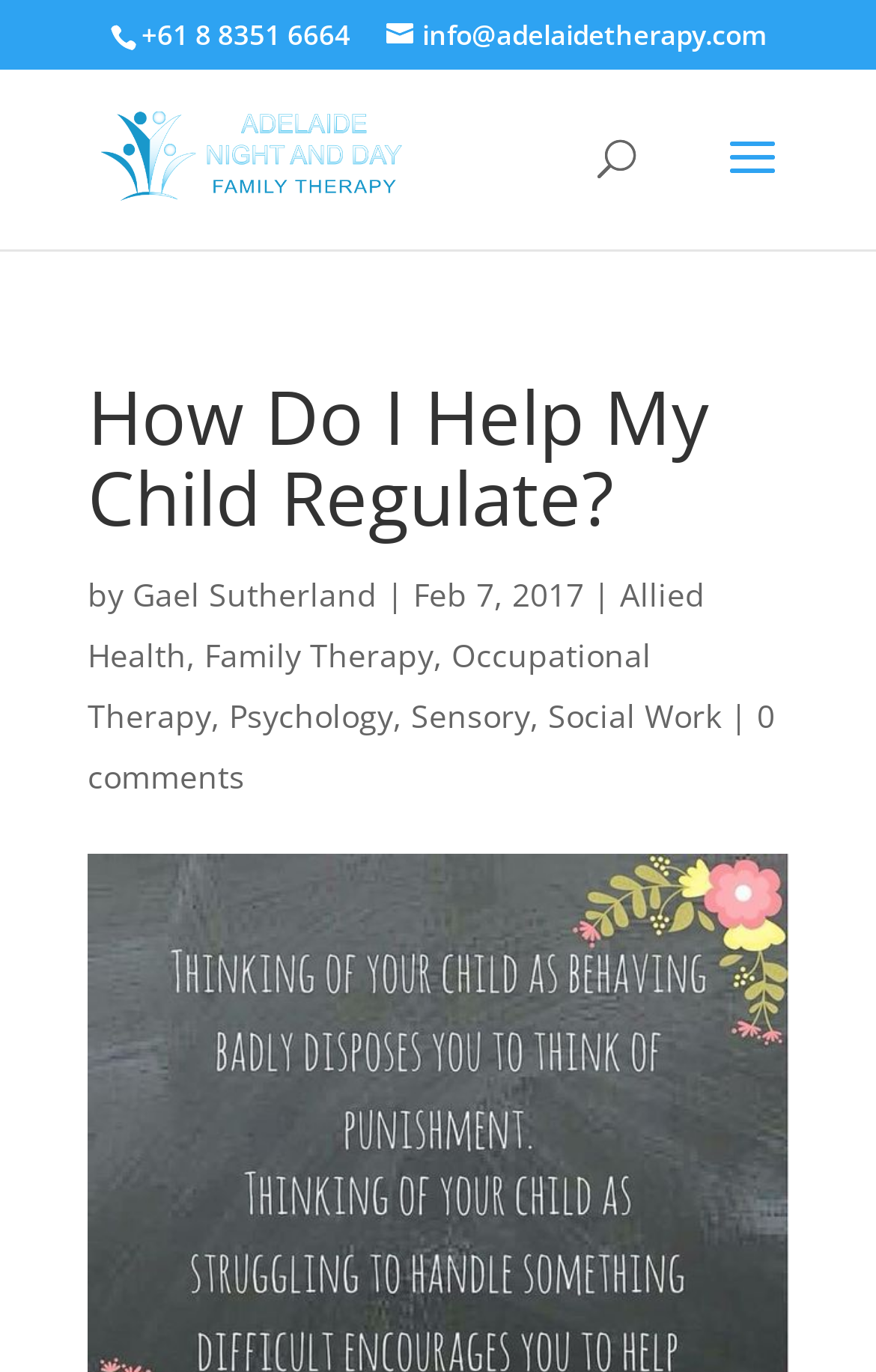Please determine the bounding box coordinates, formatted as (top-left x, top-left y, bottom-right x, bottom-right y), with all values as floating point numbers between 0 and 1. Identify the bounding box of the region described as: Social Work

[0.626, 0.506, 0.823, 0.537]